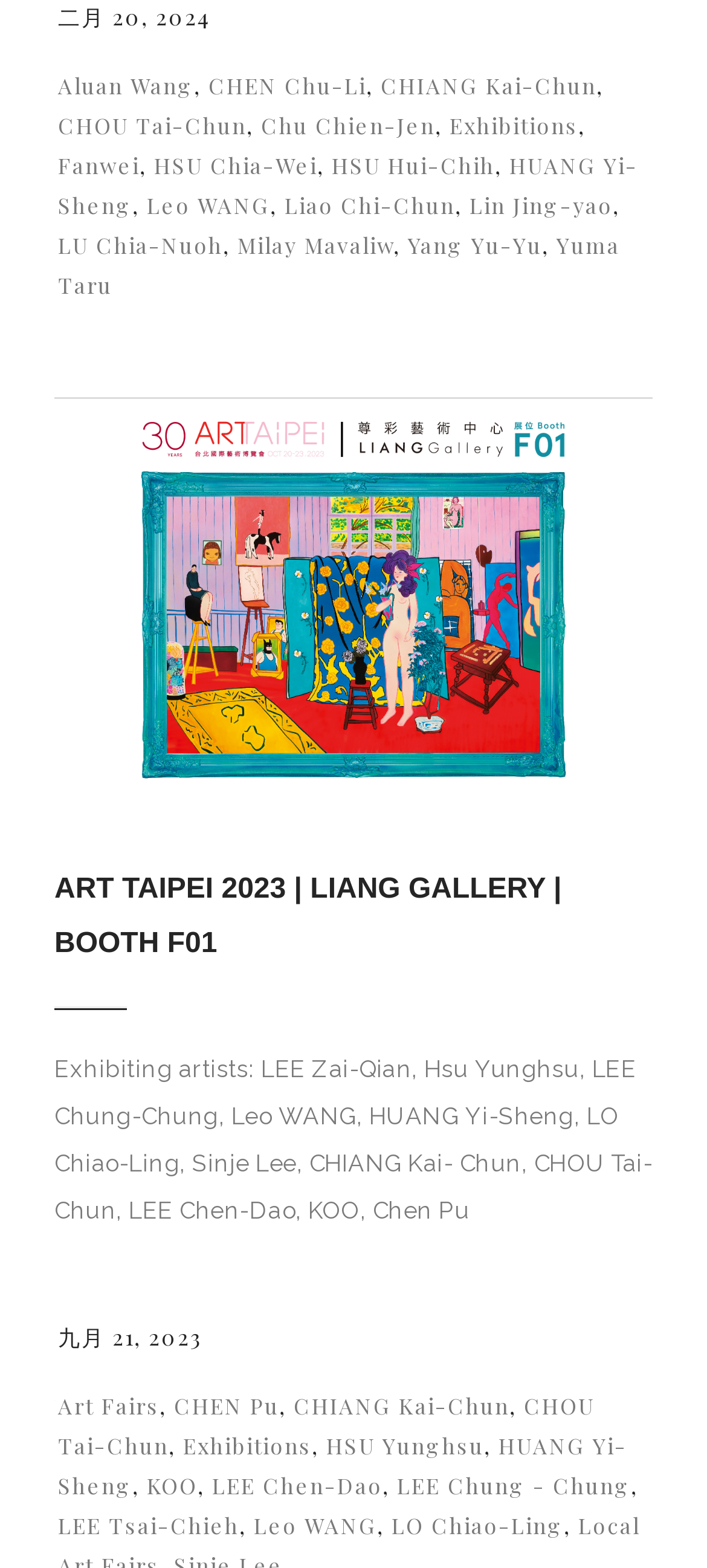Please find the bounding box coordinates for the clickable element needed to perform this instruction: "View Leo WANG's artworks".

[0.359, 0.963, 0.533, 0.982]